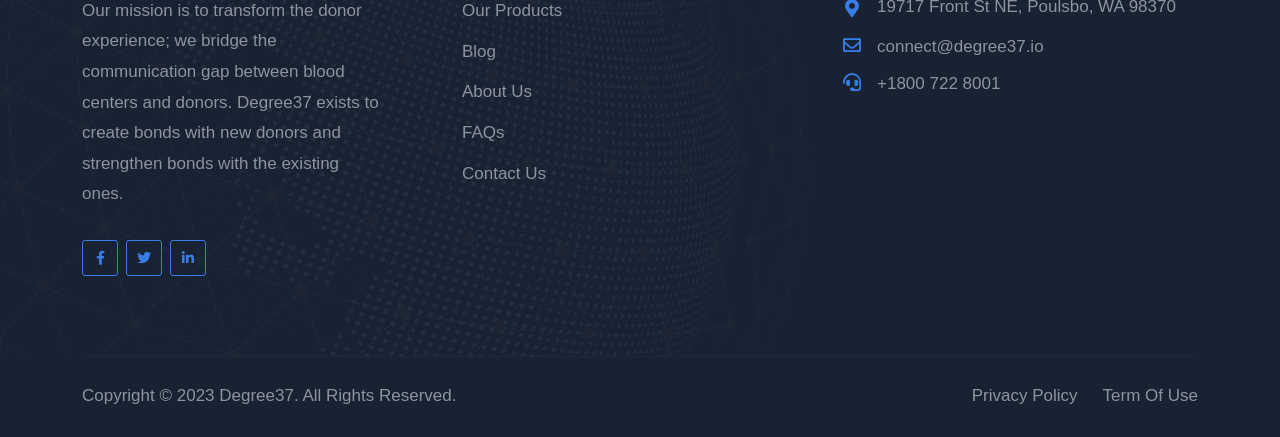How many navigation links are there?
Carefully examine the image and provide a detailed answer to the question.

There are four navigation links, which are 'Blog', 'About Us', 'FAQs', and 'Contact Us', with bounding box coordinates [0.361, 0.089, 0.388, 0.148], [0.361, 0.182, 0.416, 0.241], [0.361, 0.274, 0.394, 0.334], and [0.361, 0.367, 0.427, 0.427] respectively.